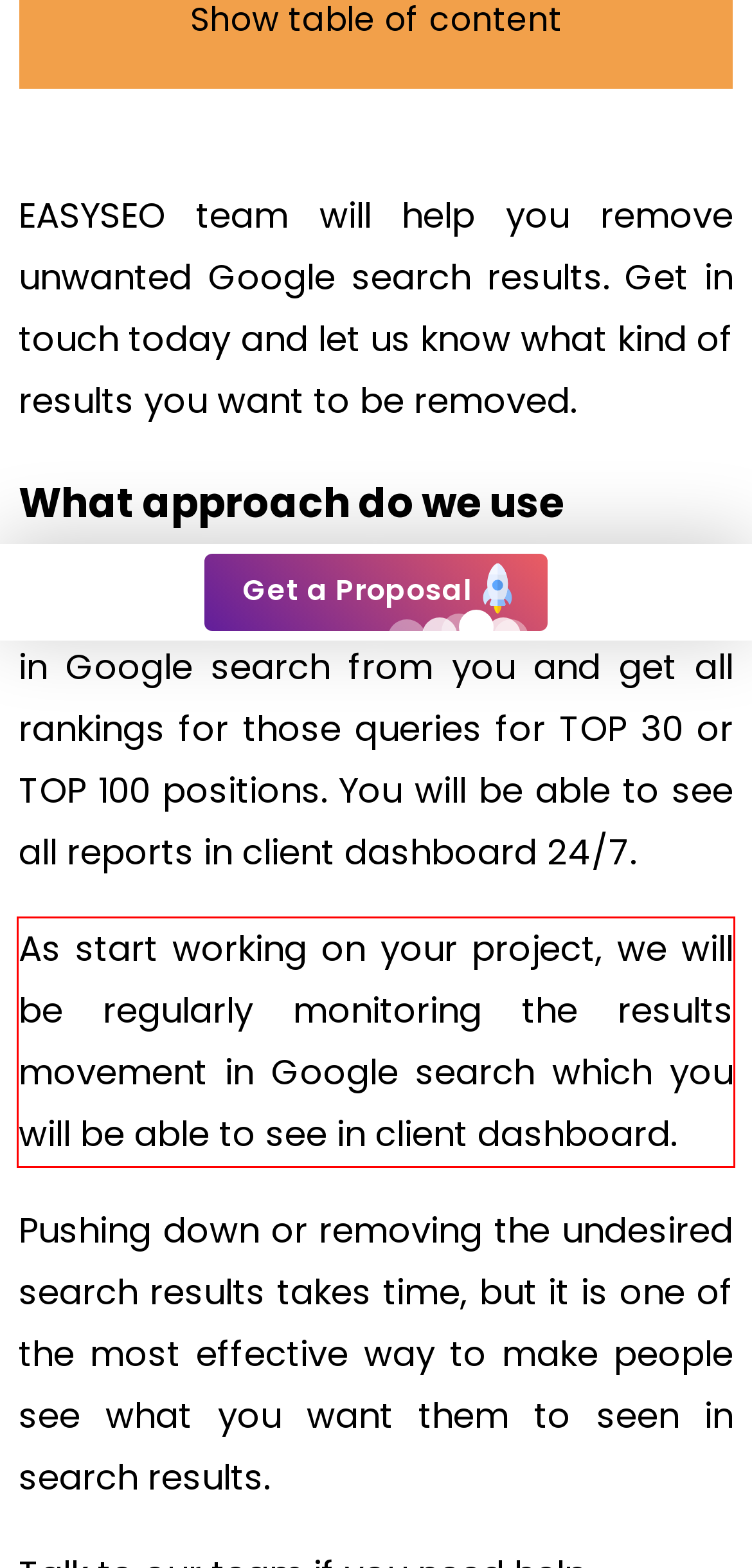Identify the text inside the red bounding box on the provided webpage screenshot by performing OCR.

As start working on your project, we will be regularly monitoring the results movement in Google search which you will be able to see in client dashboard.